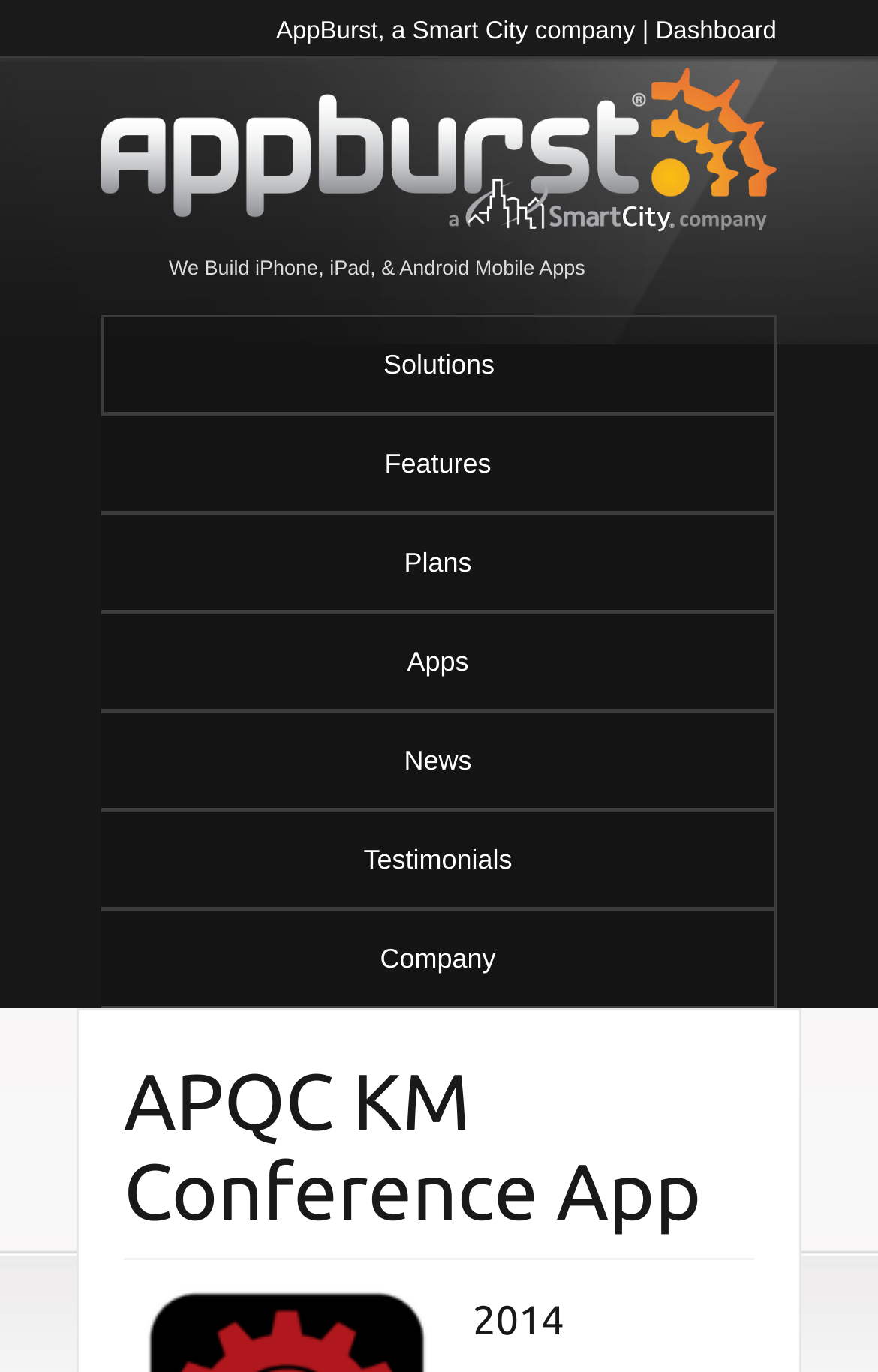Could you please study the image and provide a detailed answer to the question:
How many words are in the conference app name?

I look at the heading 'APQC KM Conference App' and count the individual words: 'APQC', 'KM', 'Conference', 'App', which totals 5 words.